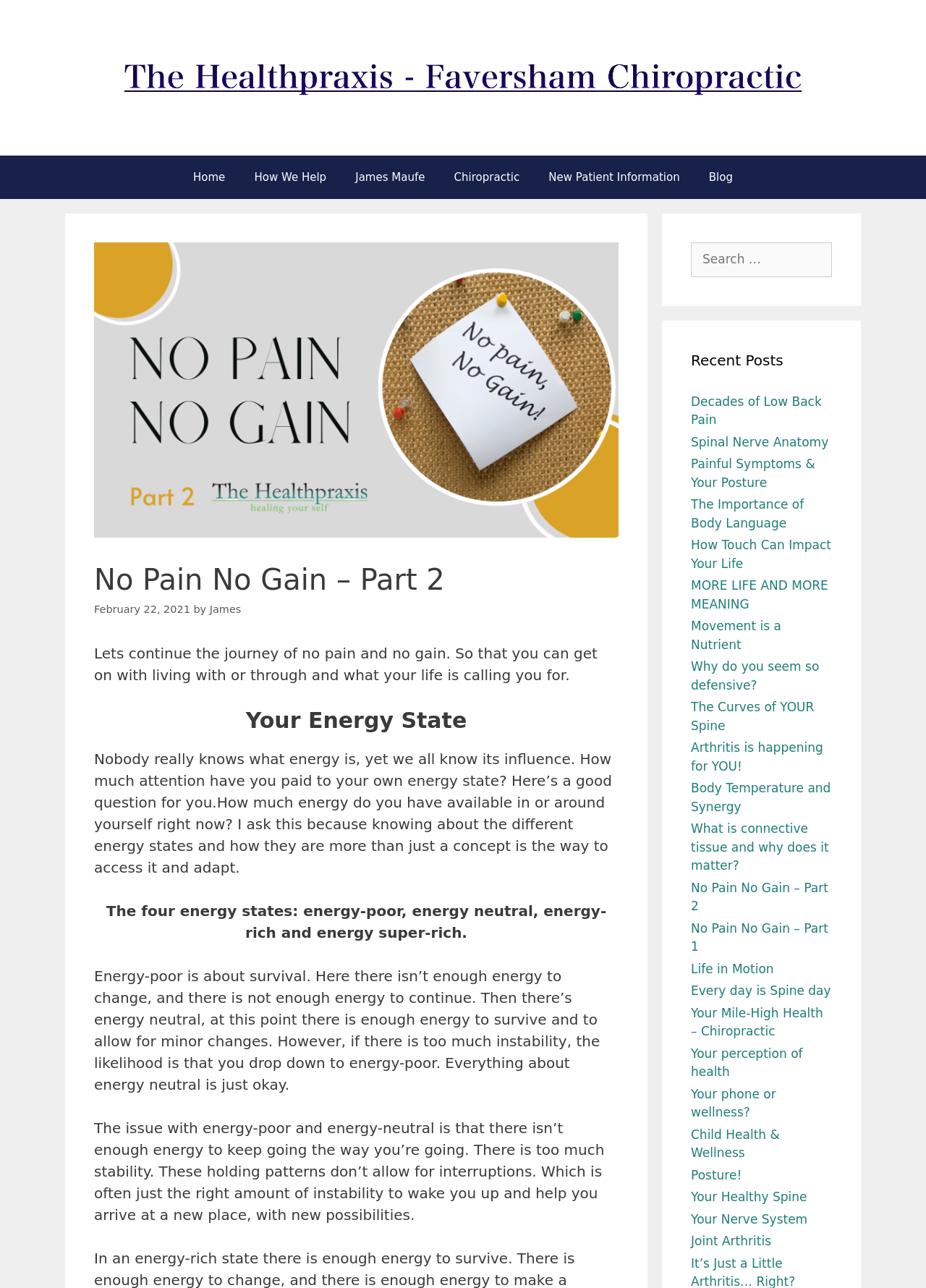Identify the bounding box coordinates of the specific part of the webpage to click to complete this instruction: "Check the 'Recent Posts'".

[0.746, 0.271, 0.898, 0.288]